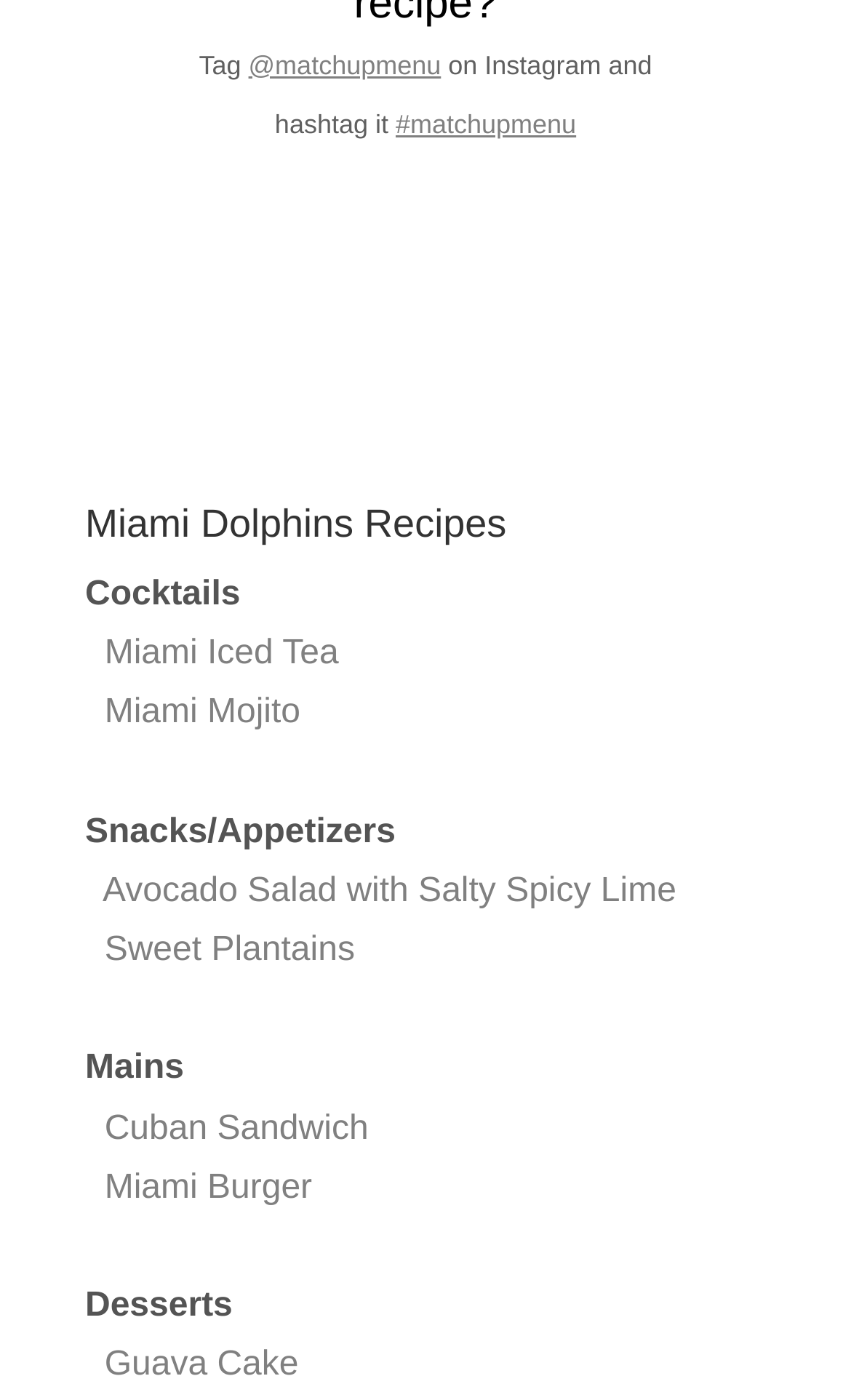What is the first dessert recipe listed?
Give a one-word or short-phrase answer derived from the screenshot.

Guava Cake